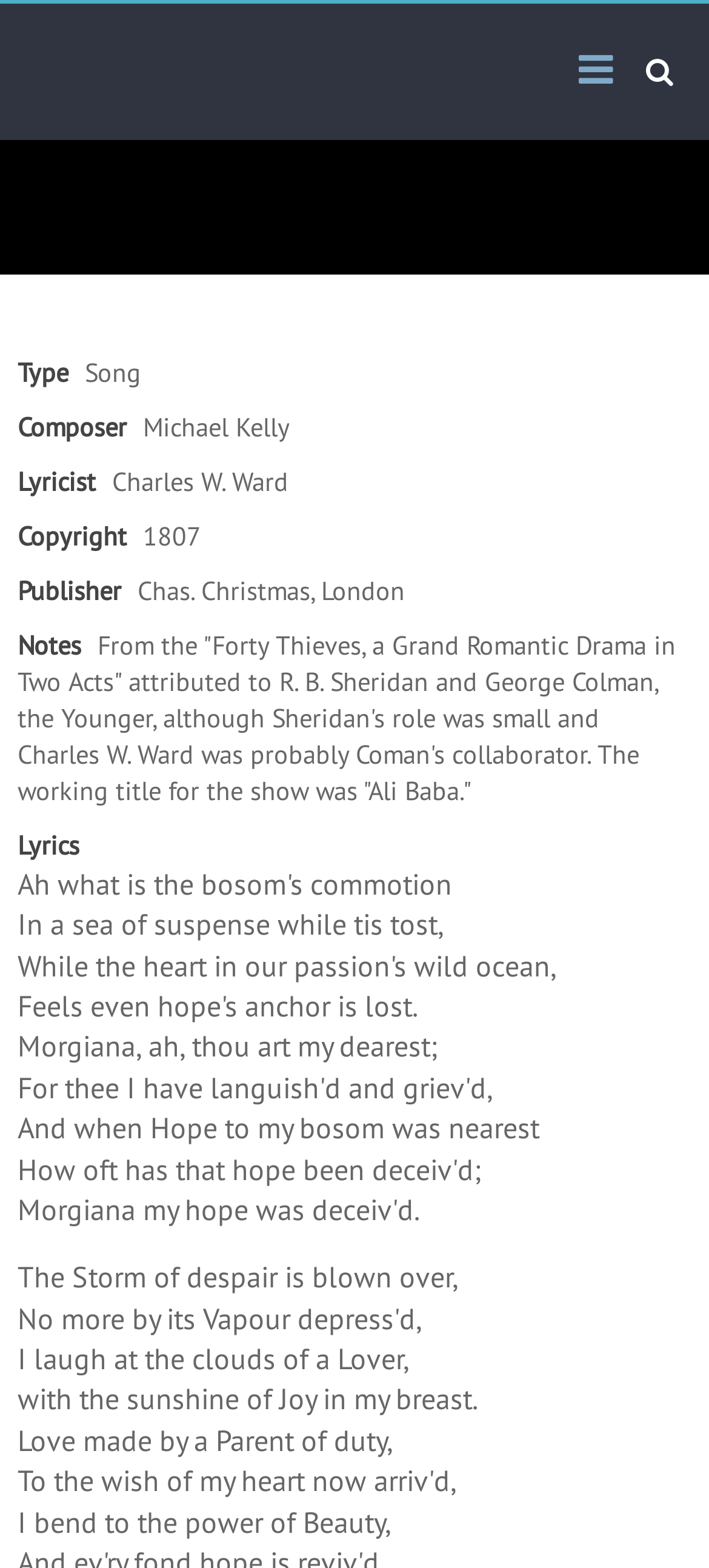Using the information in the image, give a comprehensive answer to the question: 
What is the first line of the song lyrics?

I can find the answer by looking at the webpage, where the song lyrics are provided, and the first line of the lyrics is 'In a sea of suspense while tis tost'.